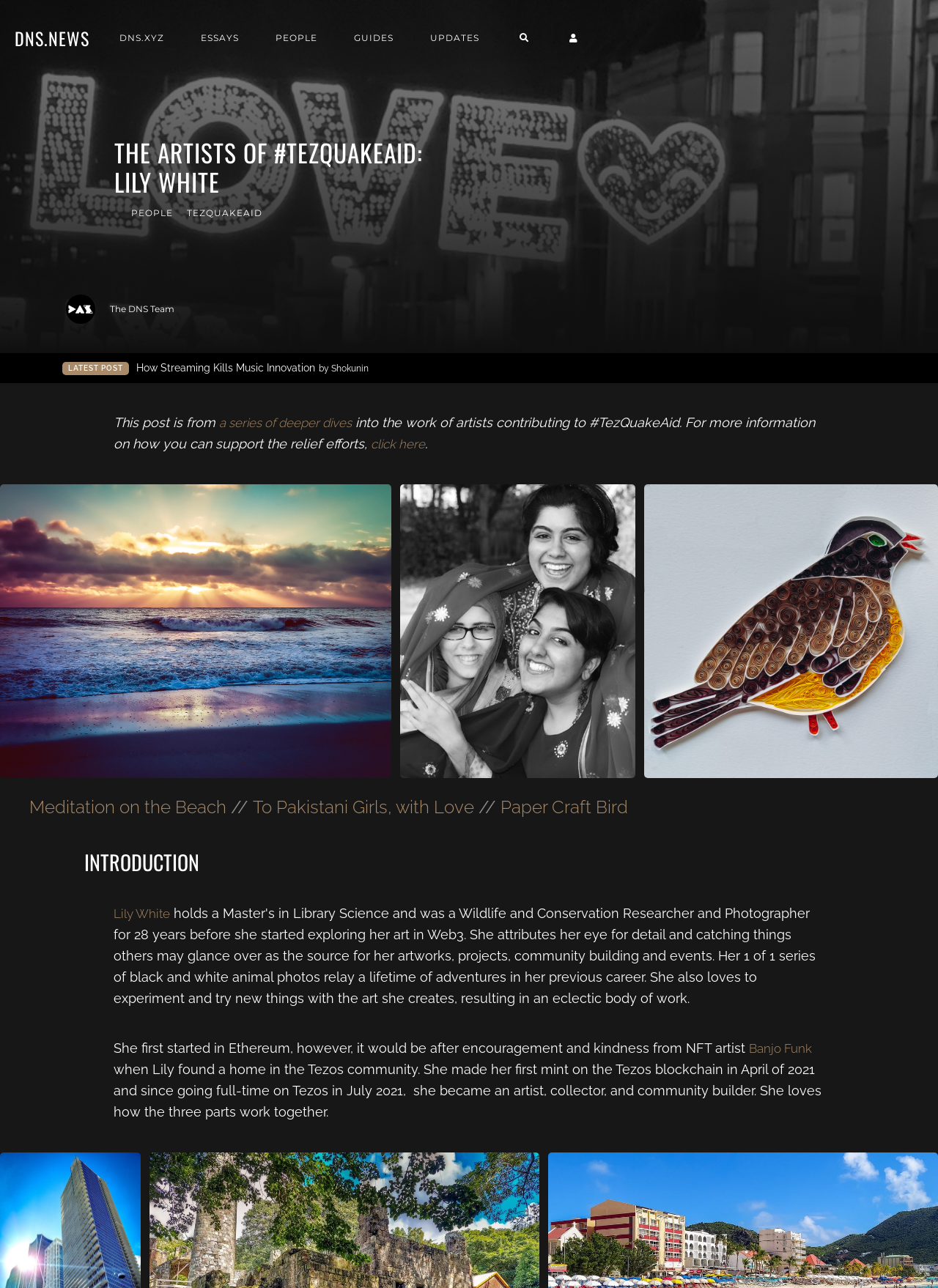Explain the contents of the webpage comprehensively.

The webpage is a blog post about Lily White, a community leader and co-founder of TezTown, as part of the "The Artists of #TezQuakeAid" series. At the top, there are several links to different sections of the website, including DNS.NEWS, DNS.XYZ, ESSAYS, PEOPLE, GUIDES, and UPDATES. 

Below the links, there is a heading that reads "THE ARTISTS OF #TEZQUAKEAID: LILY WHITE". To the right of the heading, there are two links: "PEOPLE" and "TEZQUAKEAID". 

A paragraph of text follows, describing Lily White's story as a tireless community leader and co-founder of TezTown. Below this paragraph, there is a link to "The DNS Team" and a timestamp indicating that the post was published a year ago.

On the left side of the page, there is a section labeled "LATEST POST" with a link to an article titled "How Streaming Kills Music Innovation by Shokunin". This article is part of a series of deeper dives into the work of artists contributing to #TezQuakeAid. 

Below the article link, there is a large figure that spans the entire width of the page, containing three links to unknown destinations. 

Underneath the figure, there is a figcaption with three links to artworks: "Meditation on the Beach", "To Pakistani Girls, with Love", and "Paper Craft Bird". 

The main content of the page continues with a heading "INTRODUCTION" followed by a link to Lily White's name. The text then describes Lily White's journey, from starting in Ethereum to finding a home in the Tezos community, where she became an artist, collector, and community builder.